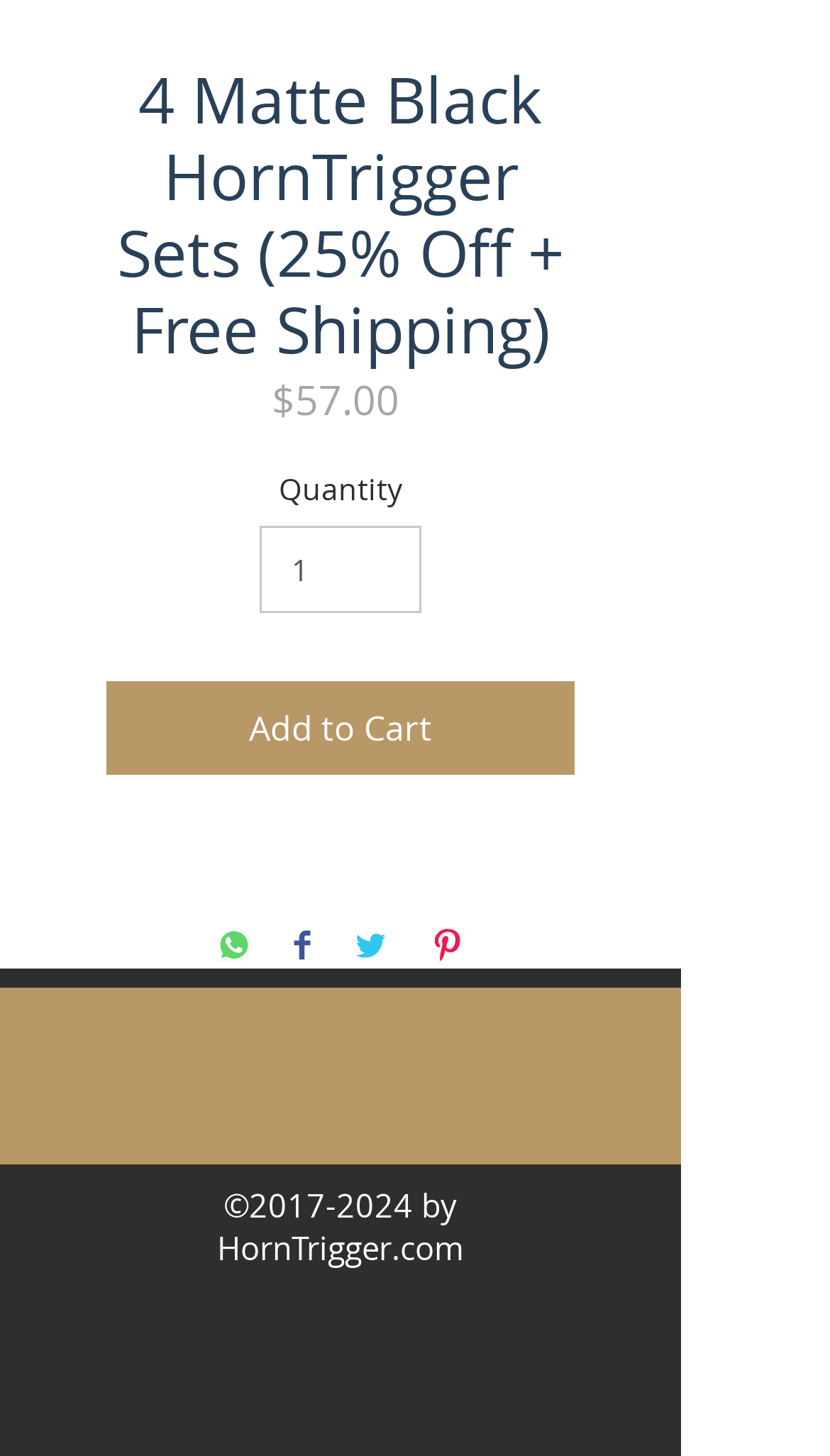How many social media sharing options are available?
Answer with a single word or phrase by referring to the visual content.

5